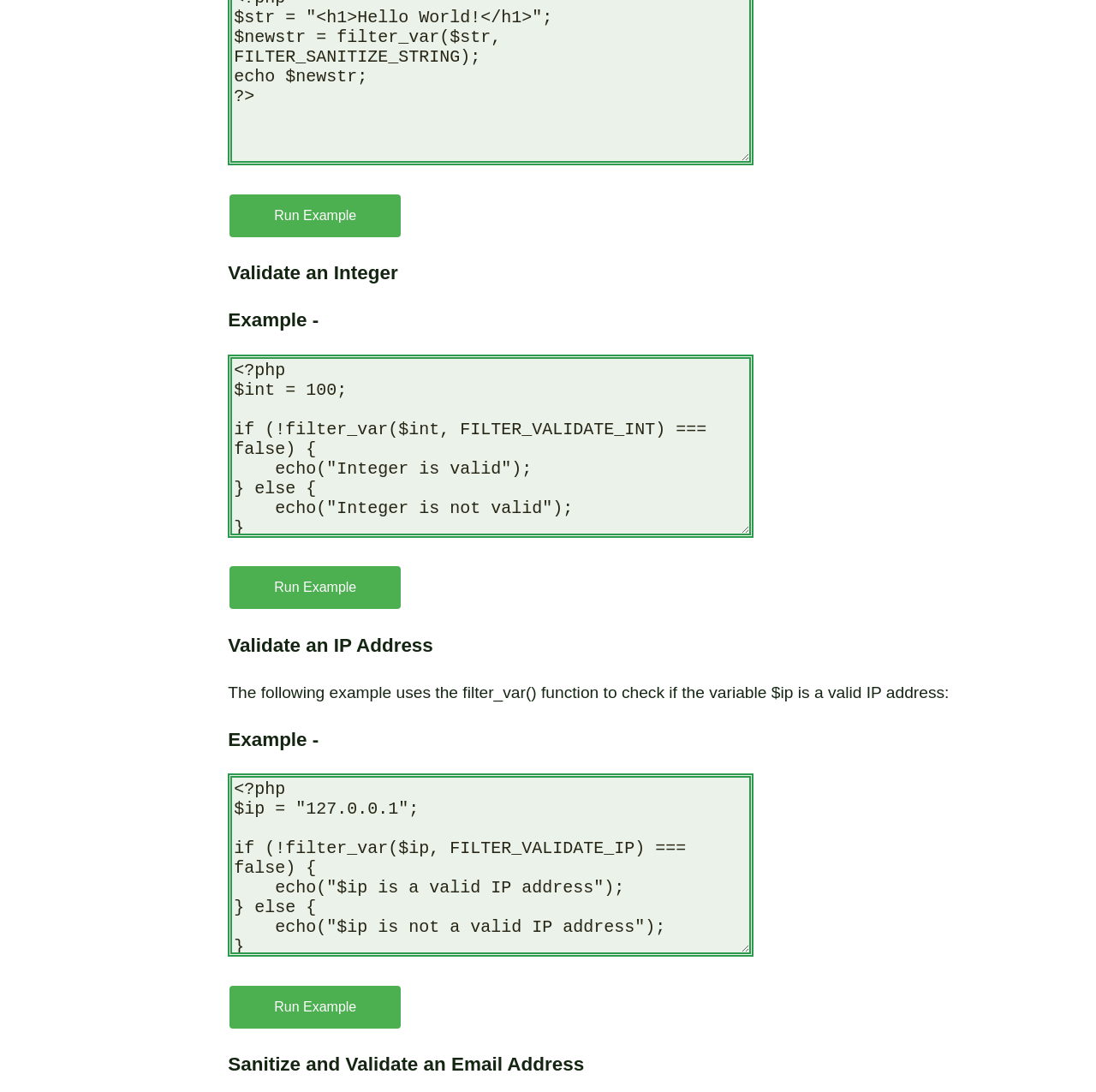Provide a thorough and detailed response to the question by examining the image: 
What is the initial value of the variable $ip?

In the example code snippet, the variable $ip is initialized with the value '127.0.0.1', which is a valid IP address.